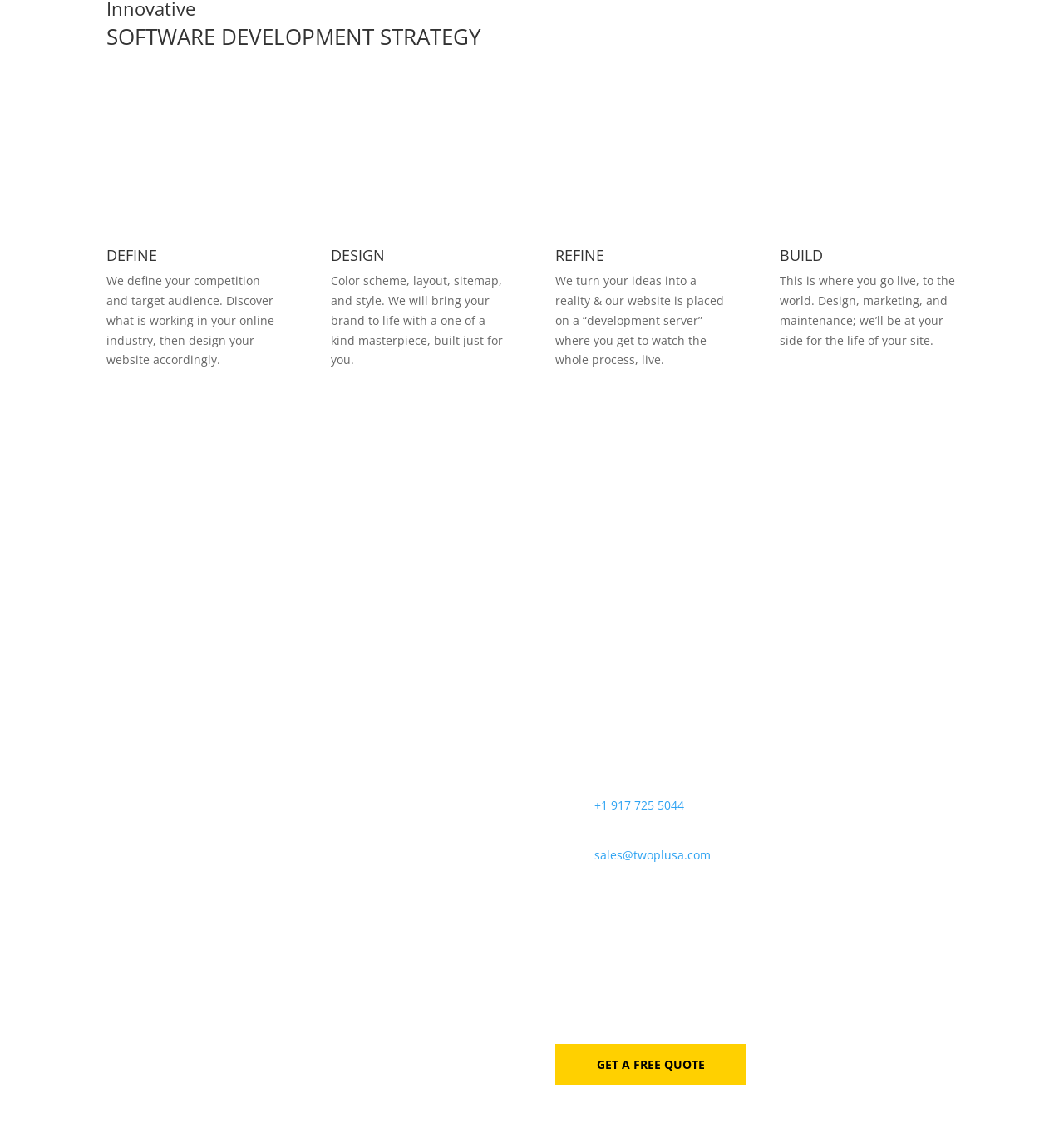What are the four stages of software development? Based on the image, give a response in one word or a short phrase.

Define, Design, Refine, Build